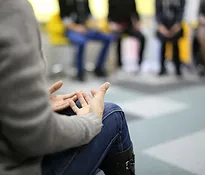Based on what you see in the screenshot, provide a thorough answer to this question: How many people are in the background?

In the background, several individuals can be seen seated, indicating a collaborative atmosphere, perhaps during a structured conversation or reflection time.